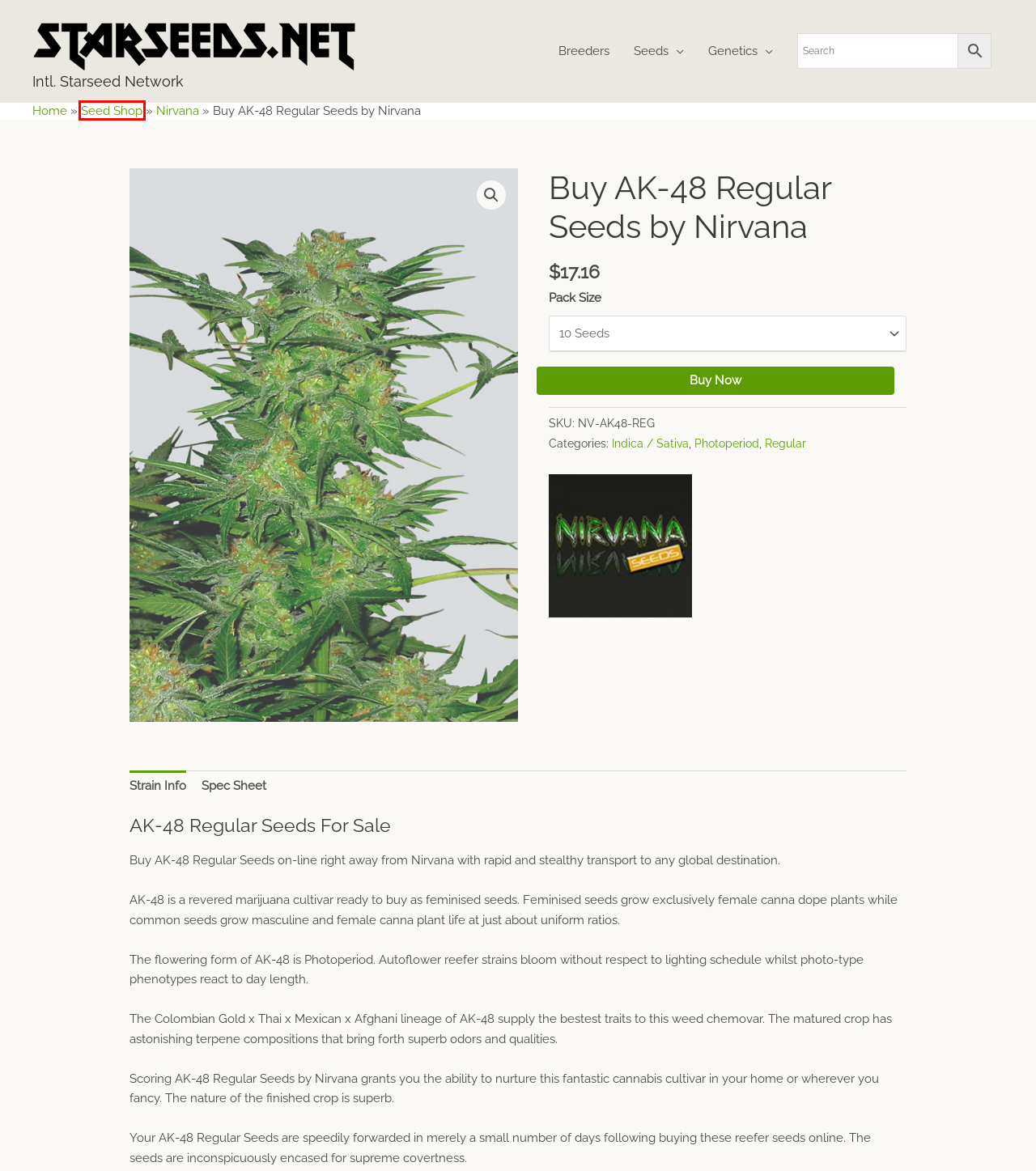Look at the screenshot of a webpage that includes a red bounding box around a UI element. Select the most appropriate webpage description that matches the page seen after clicking the highlighted element. Here are the candidates:
A. Cannabis Seed Breeders - Intl. Starseed Network
B. Privacy Policy - Intl. Starseed Network
C. Indica / Sativa Seed Stock - Intl. Starseed Network
D. Home - Intl. Starseed Network
E. Cannabis Seeds Shop - Intl. Starseed Network
F. Nirvana Stock - Intl. Starseed Network
G. Photoperiod Seed Stock - Intl. Starseed Network
H. Regular Seed Stock - Intl. Starseed Network

E